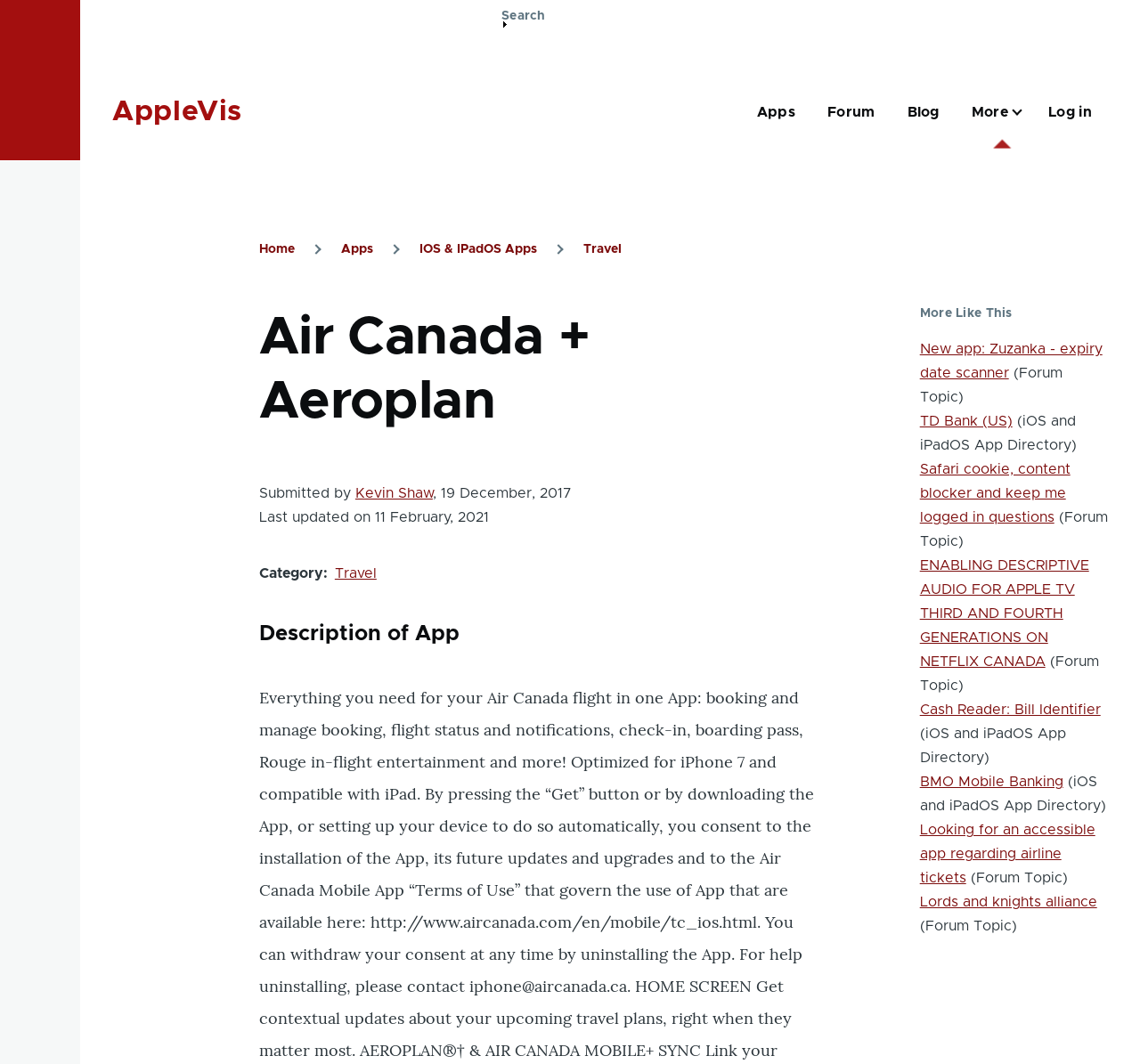Please provide a comprehensive response to the question below by analyzing the image: 
What is the name of the app described on this page?

The page has a heading 'Air Canada + Aeroplan' and the description of the app is provided below it, so the name of the app is Air Canada.